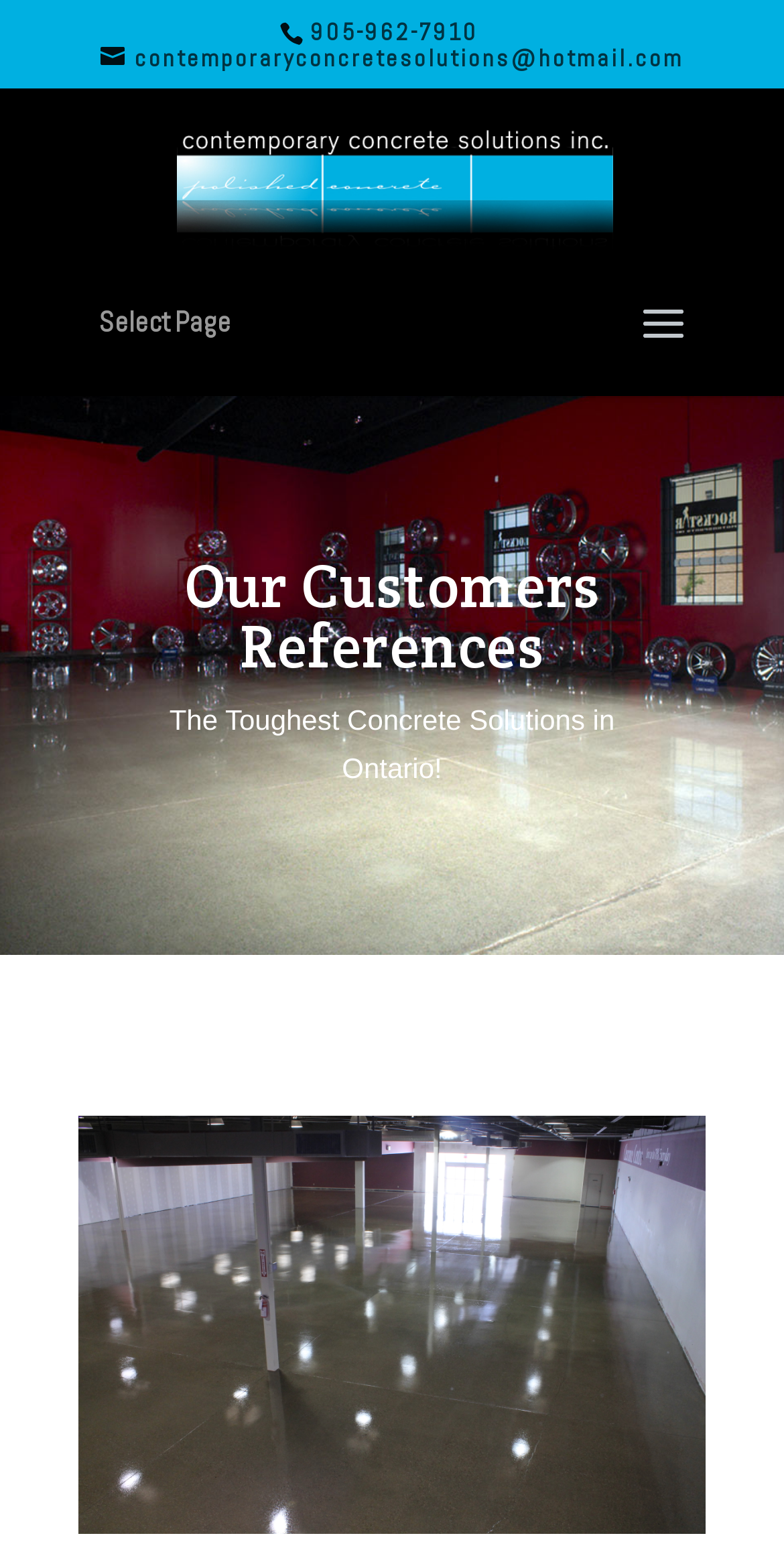Provide a brief response using a word or short phrase to this question:
What is the email address of Contemporary Concrete Solutions?

contemporaryconcretesolutions@hotmail.com